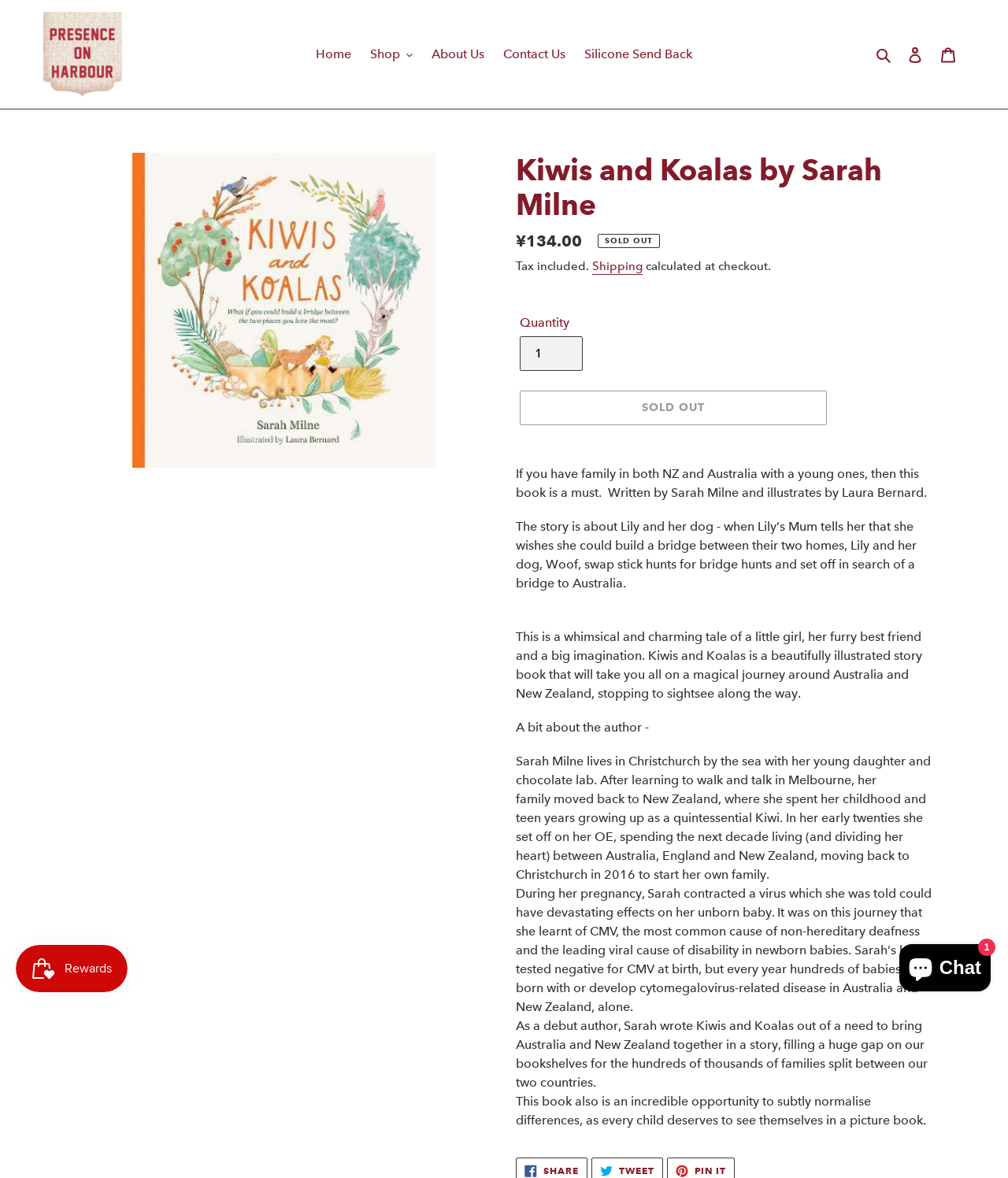Find the bounding box of the UI element described as follows: "About Us".

[0.42, 0.036, 0.488, 0.056]